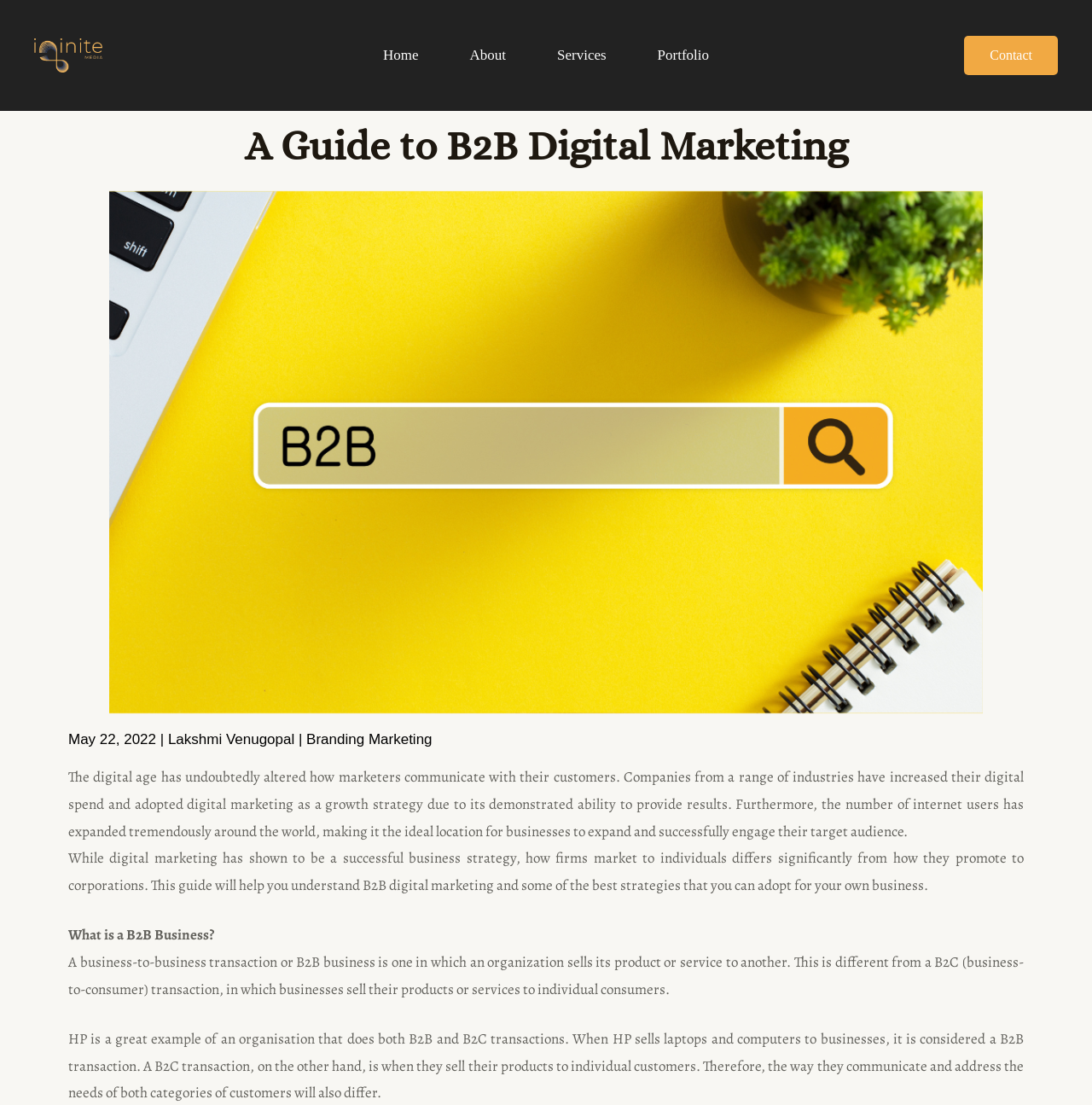Given the element description About, identify the bounding box coordinates for the UI element on the webpage screenshot. The format should be (top-left x, top-left y, bottom-right x, bottom-right y), with values between 0 and 1.

[0.407, 0.0, 0.487, 0.1]